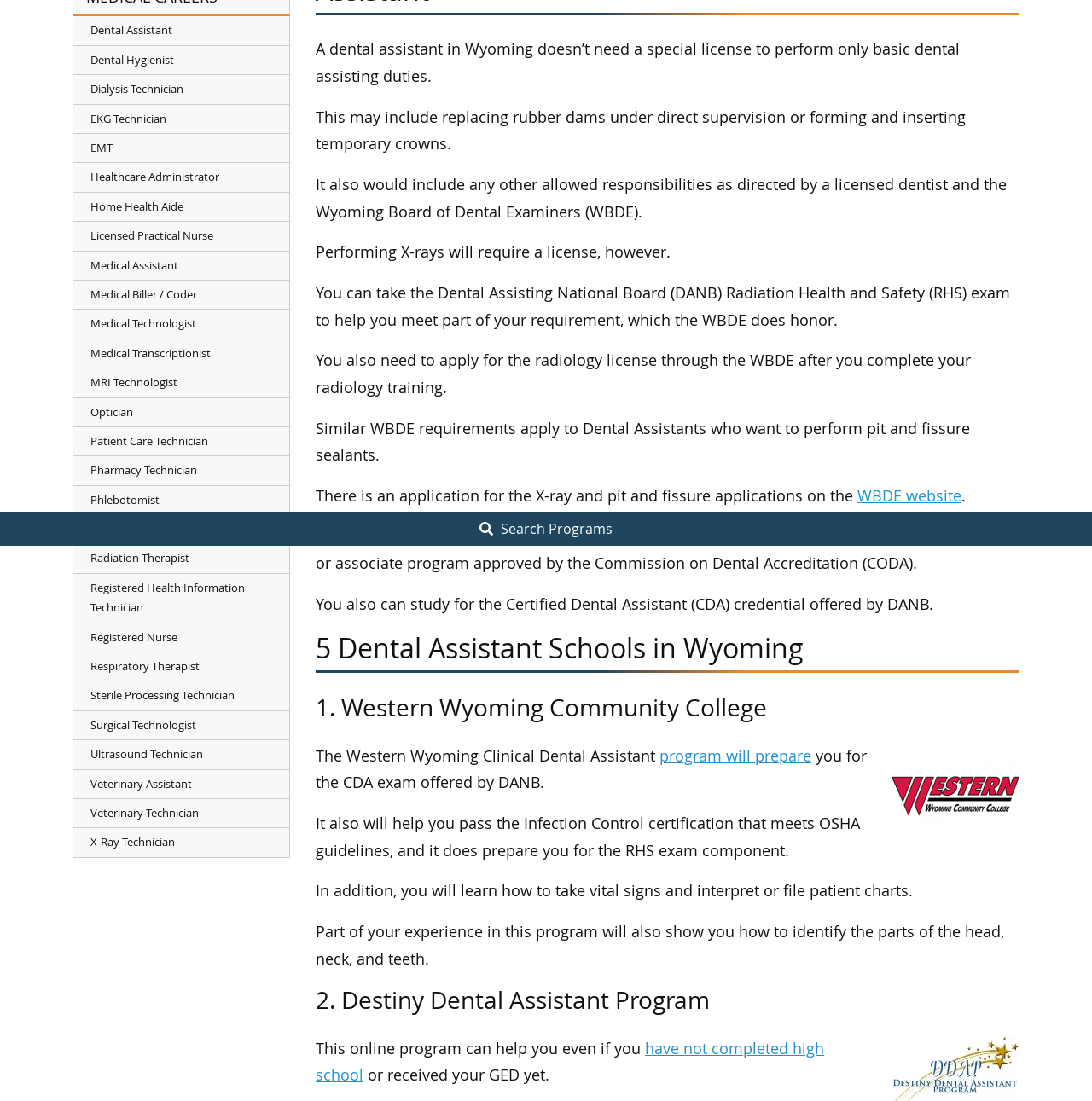Based on the description "EKG Technician", find the bounding box of the specified UI element.

[0.067, 0.095, 0.265, 0.122]